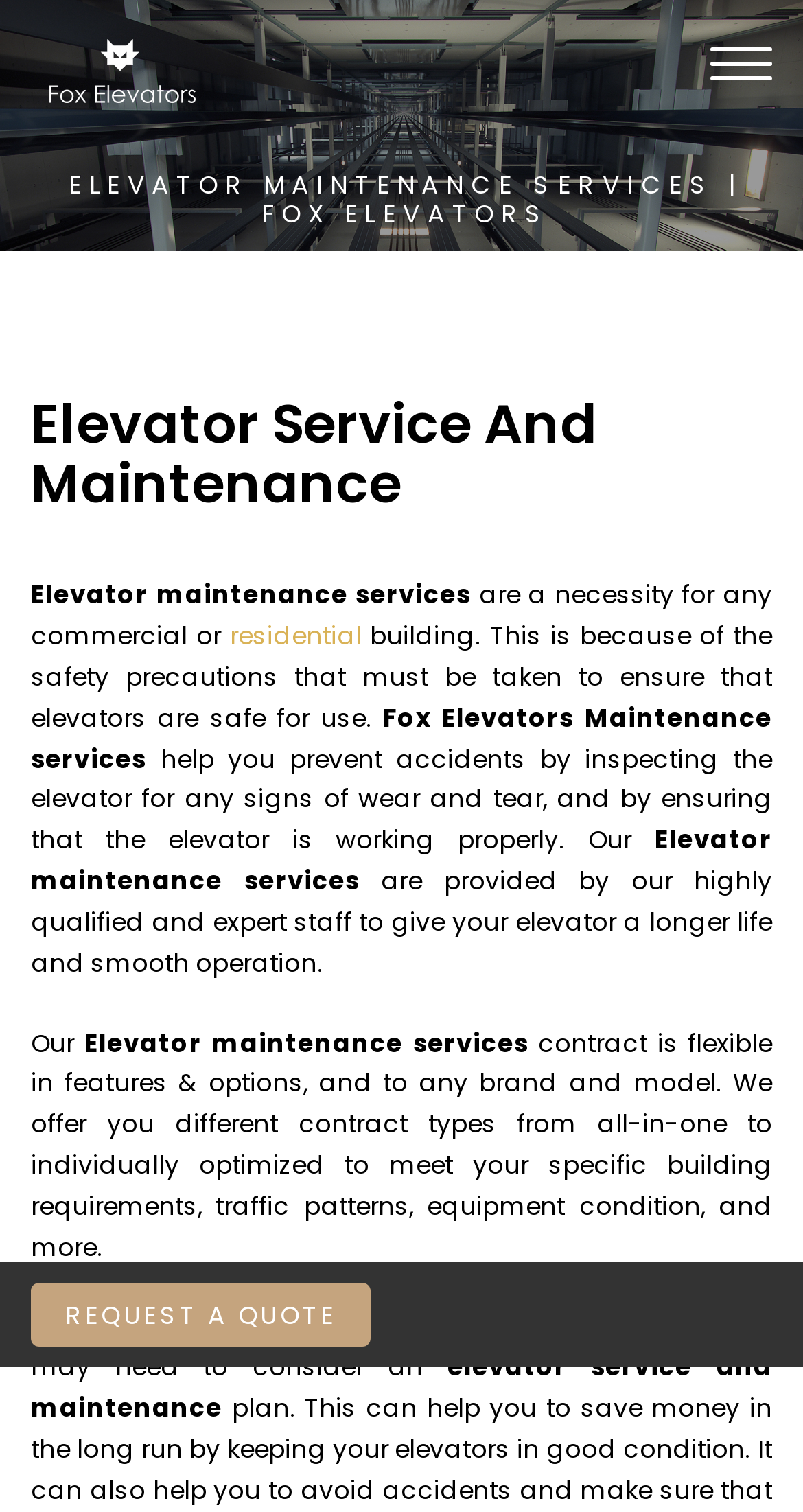Identify the bounding box for the UI element specified in this description: "Request A Quote". The coordinates must be four float numbers between 0 and 1, formatted as [left, top, right, bottom].

[0.038, 0.848, 0.462, 0.891]